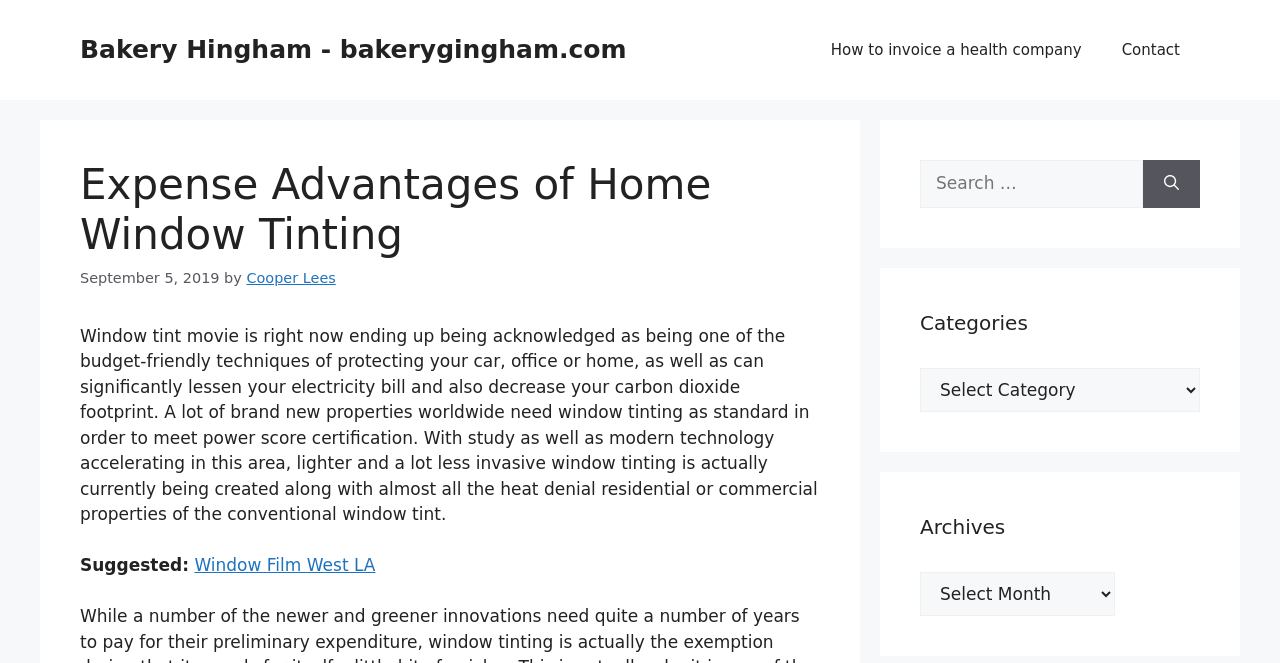Provide an in-depth description of the elements and layout of the webpage.

The webpage is about the expense advantages of home window tinting, with a focus on its benefits and applications. At the top, there is a banner with a link to "Bakery Hingham - bakerygingham.com". Below the banner, a navigation menu is located, containing links to "How to invoice a health company" and "Contact".

The main content area is divided into several sections. The first section has a heading "Expense Advantages of Home Window Tinting" and a subheading with the date "September 5, 2019" and the author "Cooper Lees". Below this, there is a paragraph of text describing the benefits of window tinting, including its ability to reduce electricity bills and carbon footprint.

Following this, there is a suggested link to "Window Film West LA". The webpage also has a search function located on the right side, with a search box and a "Search" button. Below the search function, there are three complementary sections, each with a heading and a dropdown menu. The first section is labeled "Categories", the second is labeled "Archives", and both have a combobox with a menu that can be expanded.

Overall, the webpage appears to be a blog post or article about the advantages of home window tinting, with additional features such as a navigation menu, search function, and categorization sections.